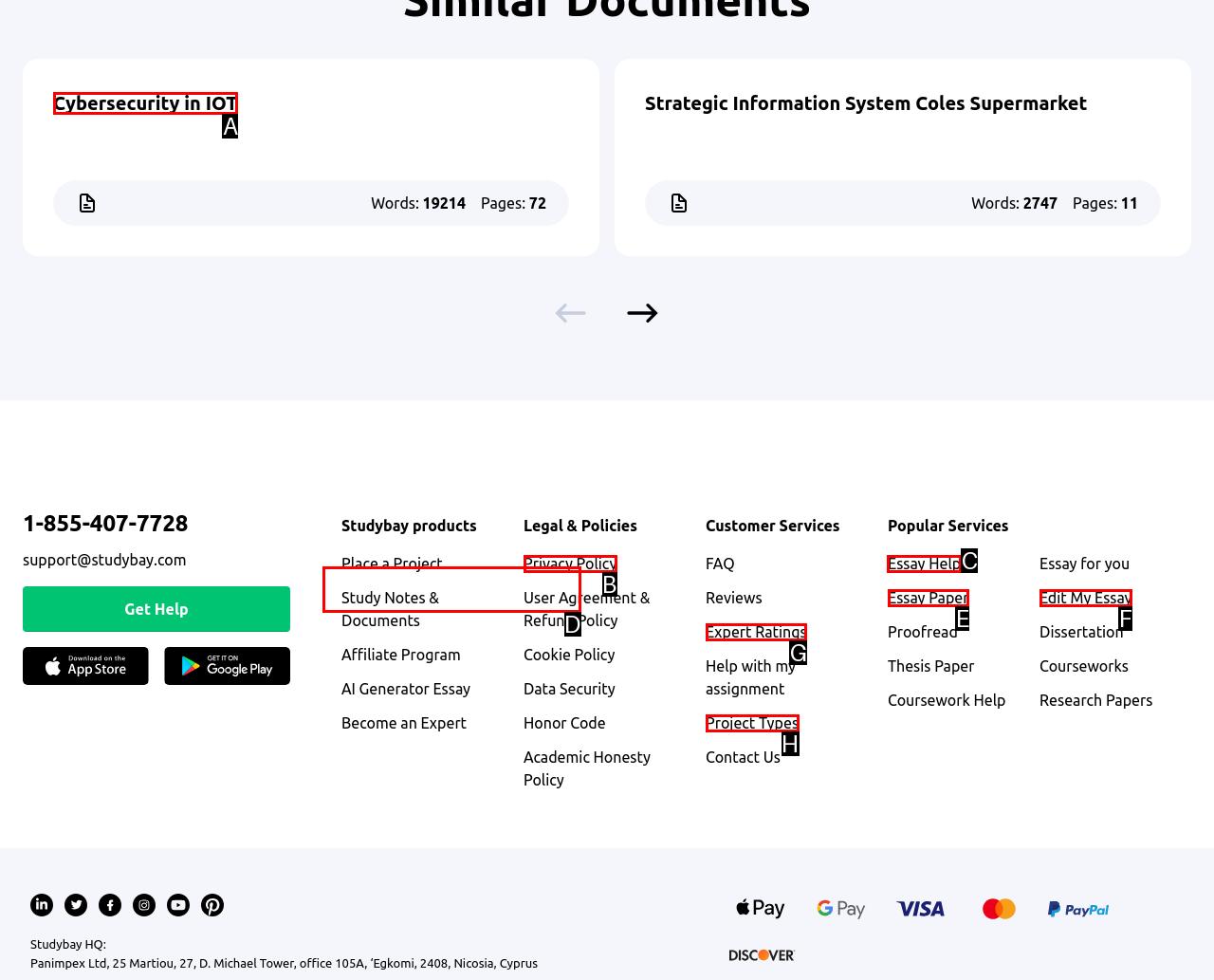Determine the letter of the element you should click to carry out the task: Explore the 'Essay Help' service
Answer with the letter from the given choices.

C